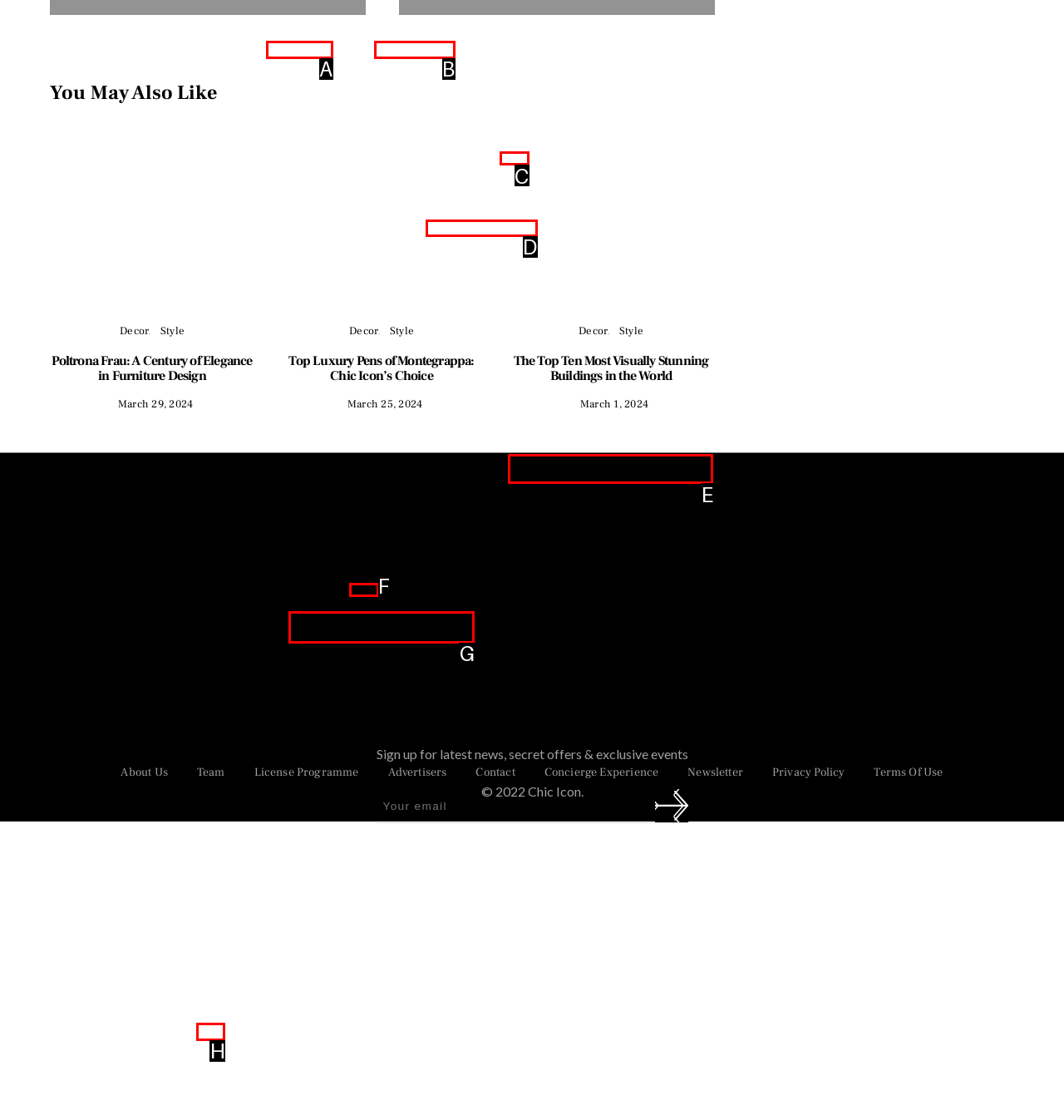Select the appropriate HTML element that needs to be clicked to execute the following task: Call (888) 488-1391. Respond with the letter of the option.

None